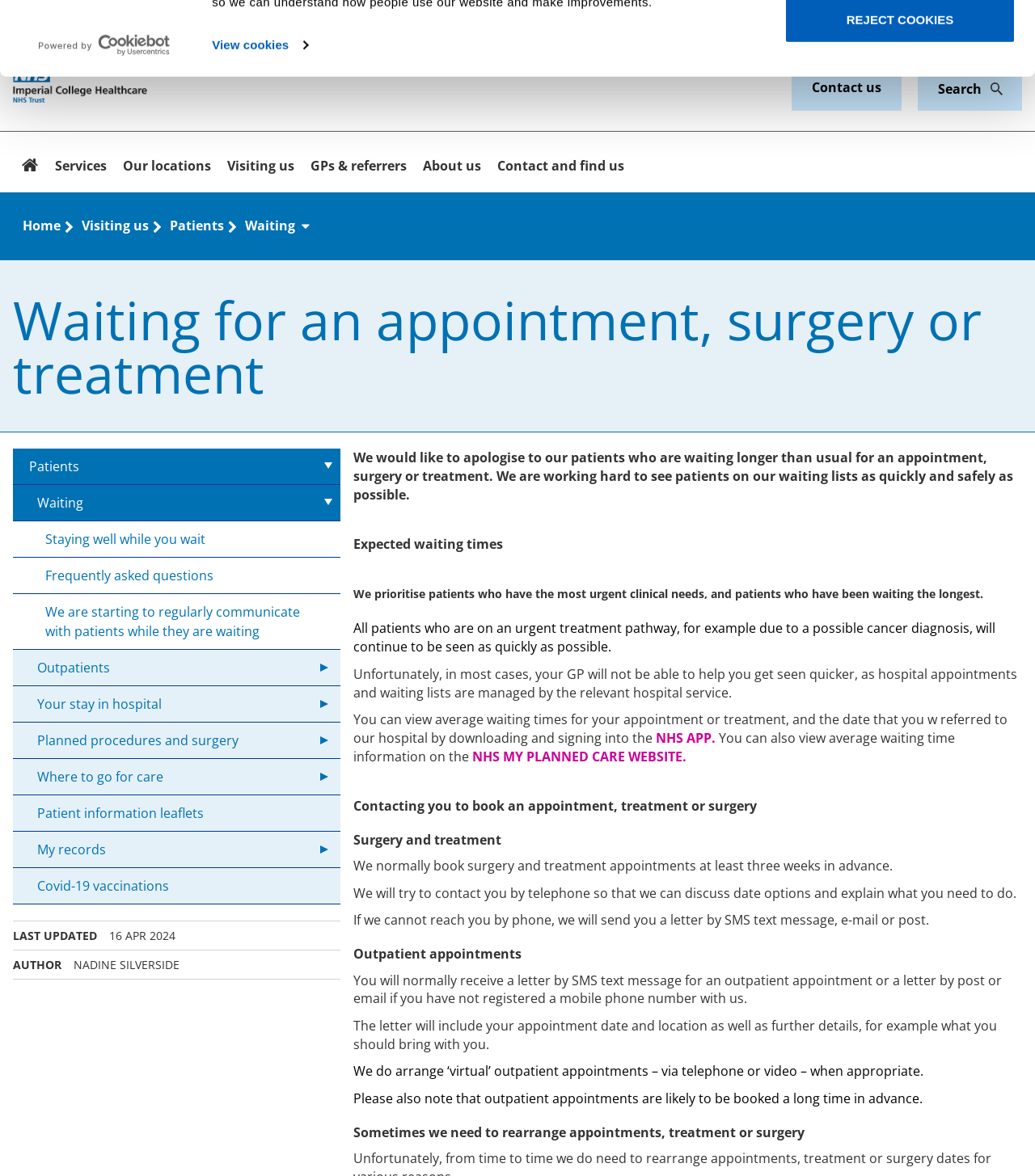Respond to the question below with a concise word or phrase:
What is the purpose of the NHS APP?

To view average waiting times